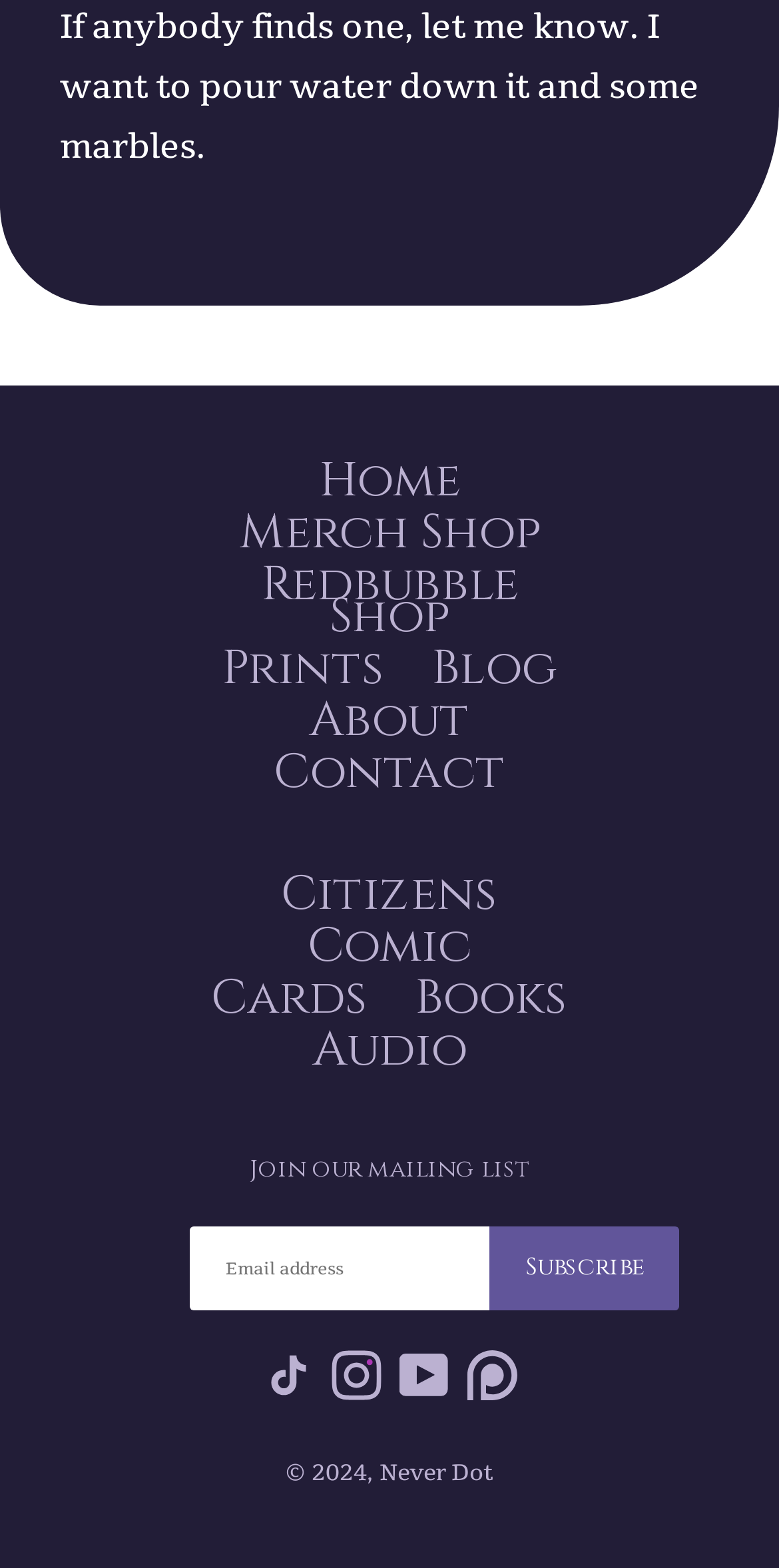Identify the bounding box coordinates of the section that should be clicked to achieve the task described: "Check out the YouTube channel".

[0.504, 0.861, 0.583, 0.903]